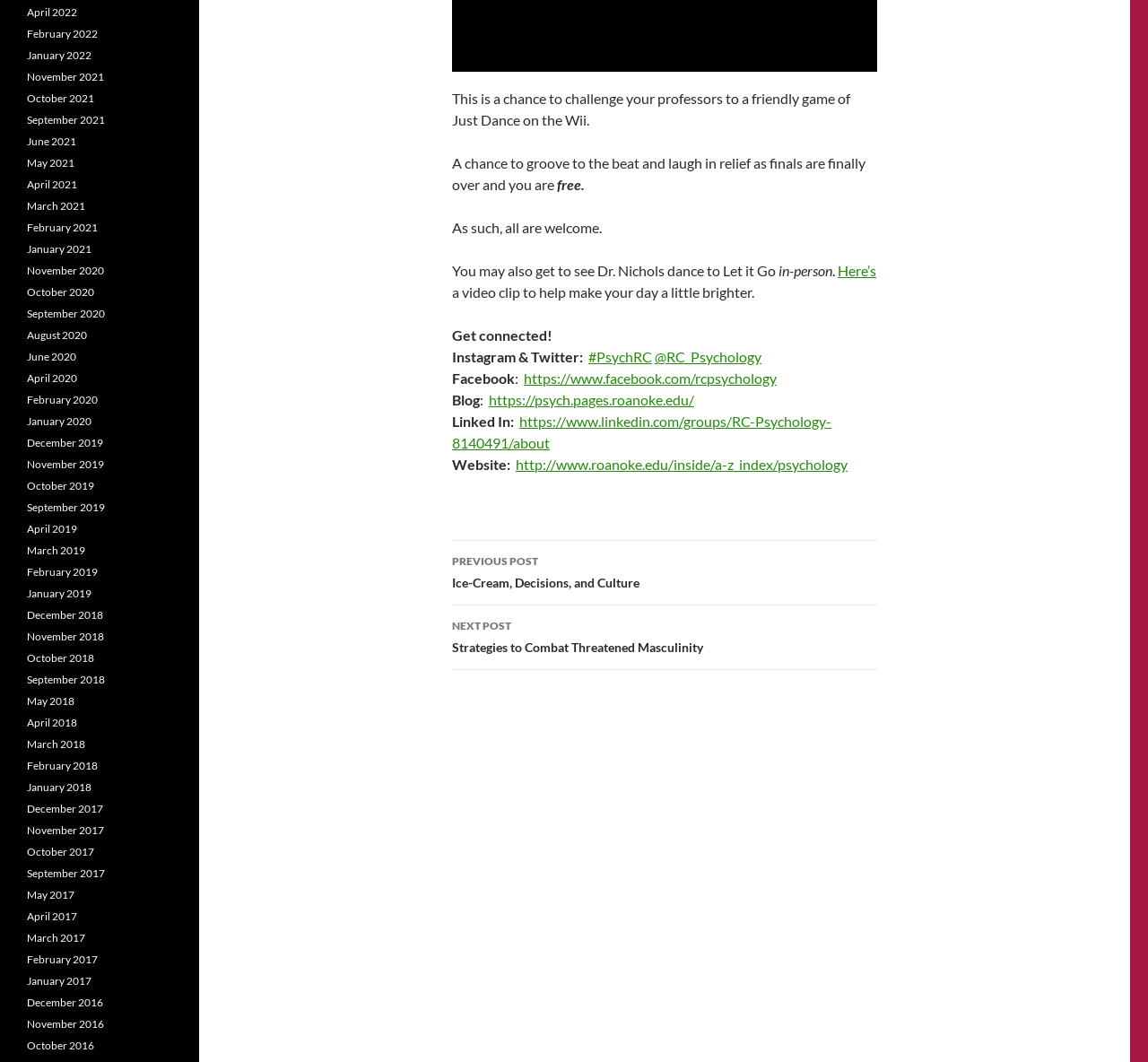From the given element description: "Here’s", find the bounding box for the UI element. Provide the coordinates as four float numbers between 0 and 1, in the order [left, top, right, bottom].

[0.73, 0.247, 0.763, 0.263]